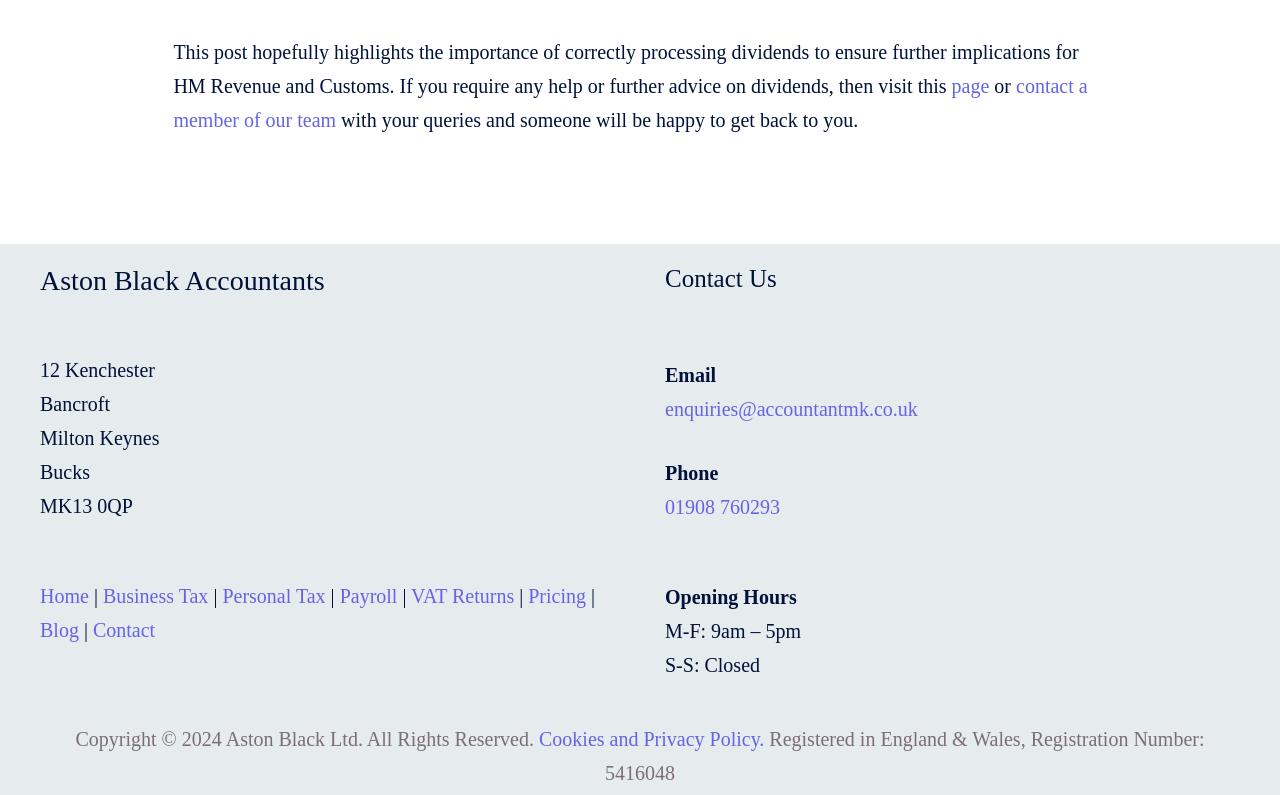Identify the bounding box coordinates for the element you need to click to achieve the following task: "view Business Tax". Provide the bounding box coordinates as four float numbers between 0 and 1, in the form [left, top, right, bottom].

[0.08, 0.736, 0.163, 0.764]